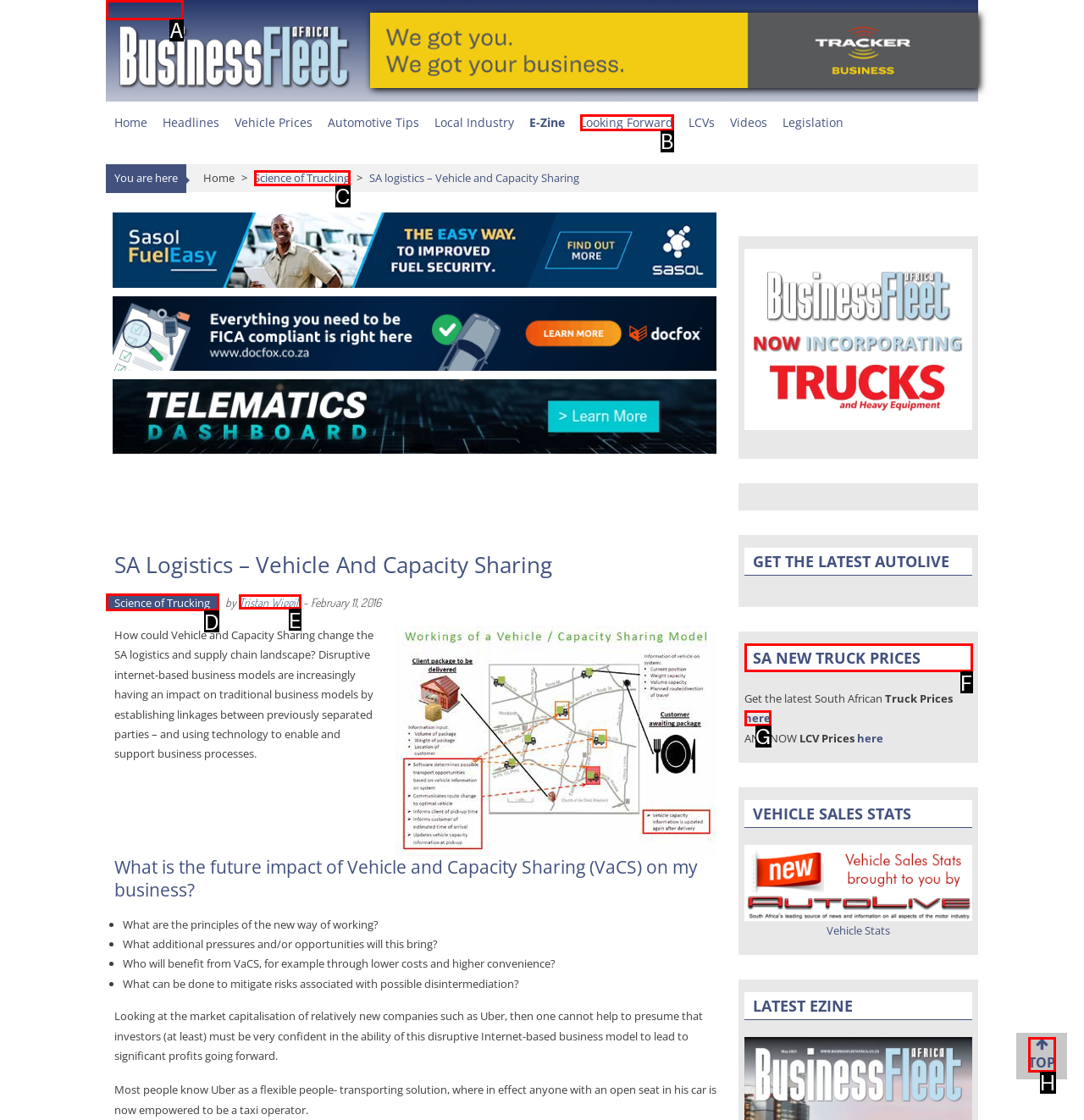Identify the HTML element to select in order to accomplish the following task: View the 'Truck Prices'
Reply with the letter of the chosen option from the given choices directly.

F